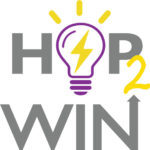What is the mission of the organization behind the Hop2Win logo?
Answer the question in as much detail as possible.

The organization behind the Hop2Win logo aims to support professionals in achieving their goals and fostering new ideas in a collaborative environment, as reflected in the logo's design and symbolism.